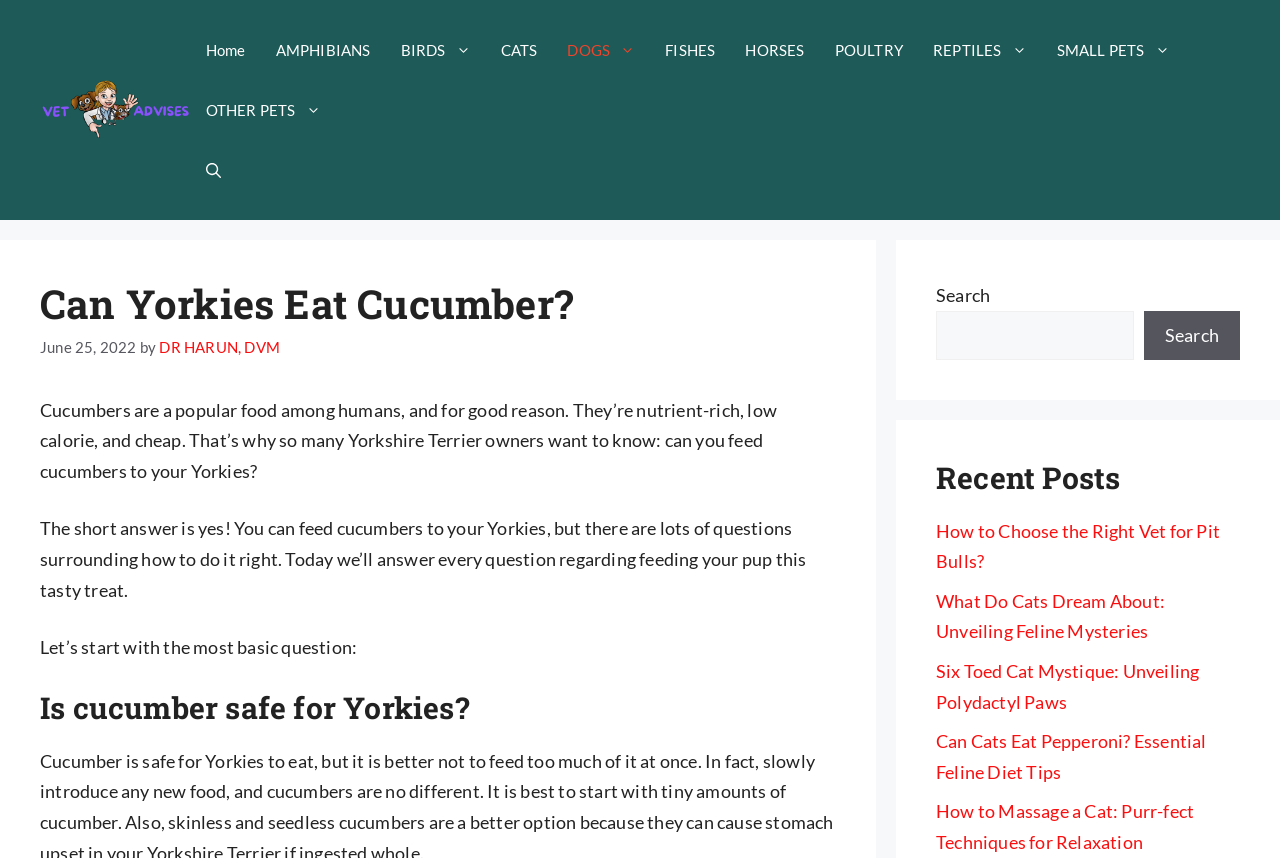Respond to the following query with just one word or a short phrase: 
Who is the author of the current article?

DR HARUN, DVM